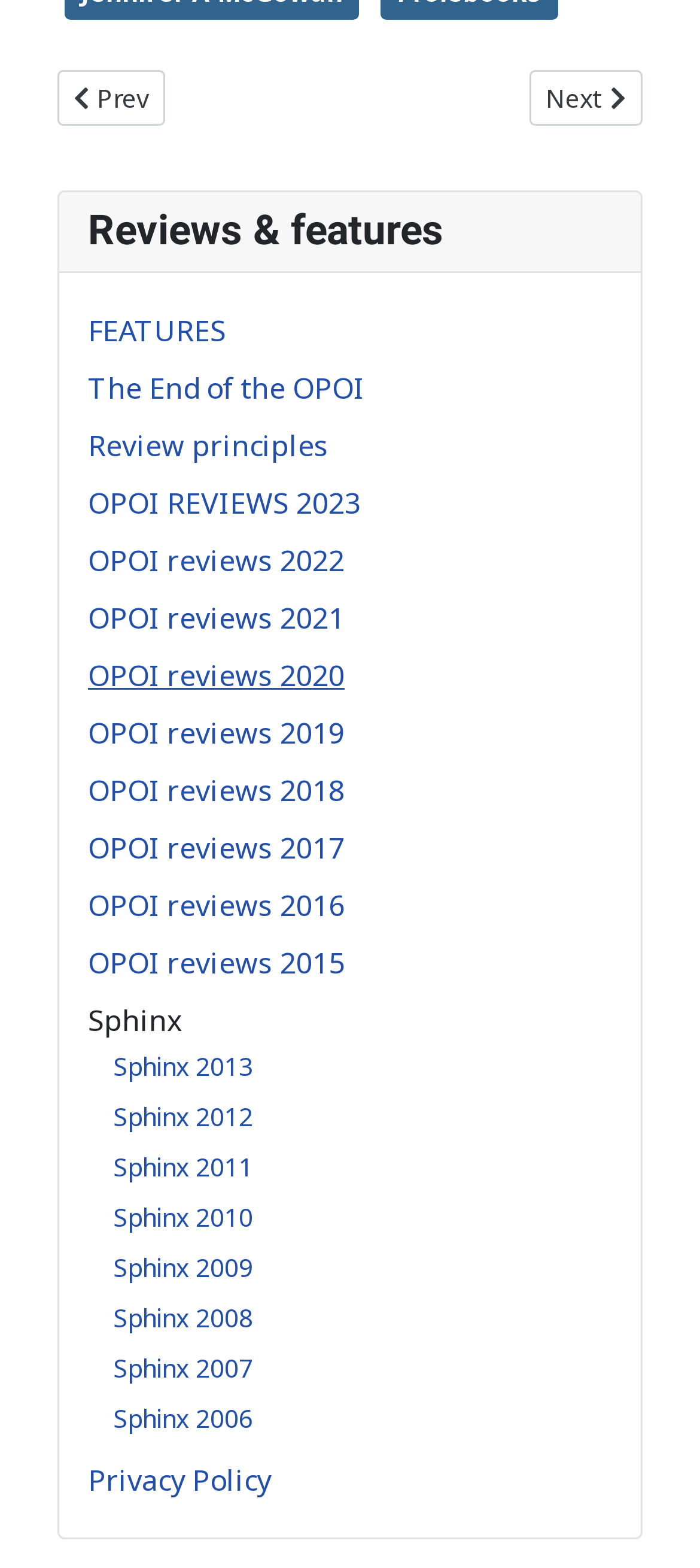Determine the bounding box coordinates for the area you should click to complete the following instruction: "Read reviews and features".

[0.085, 0.122, 0.915, 0.174]